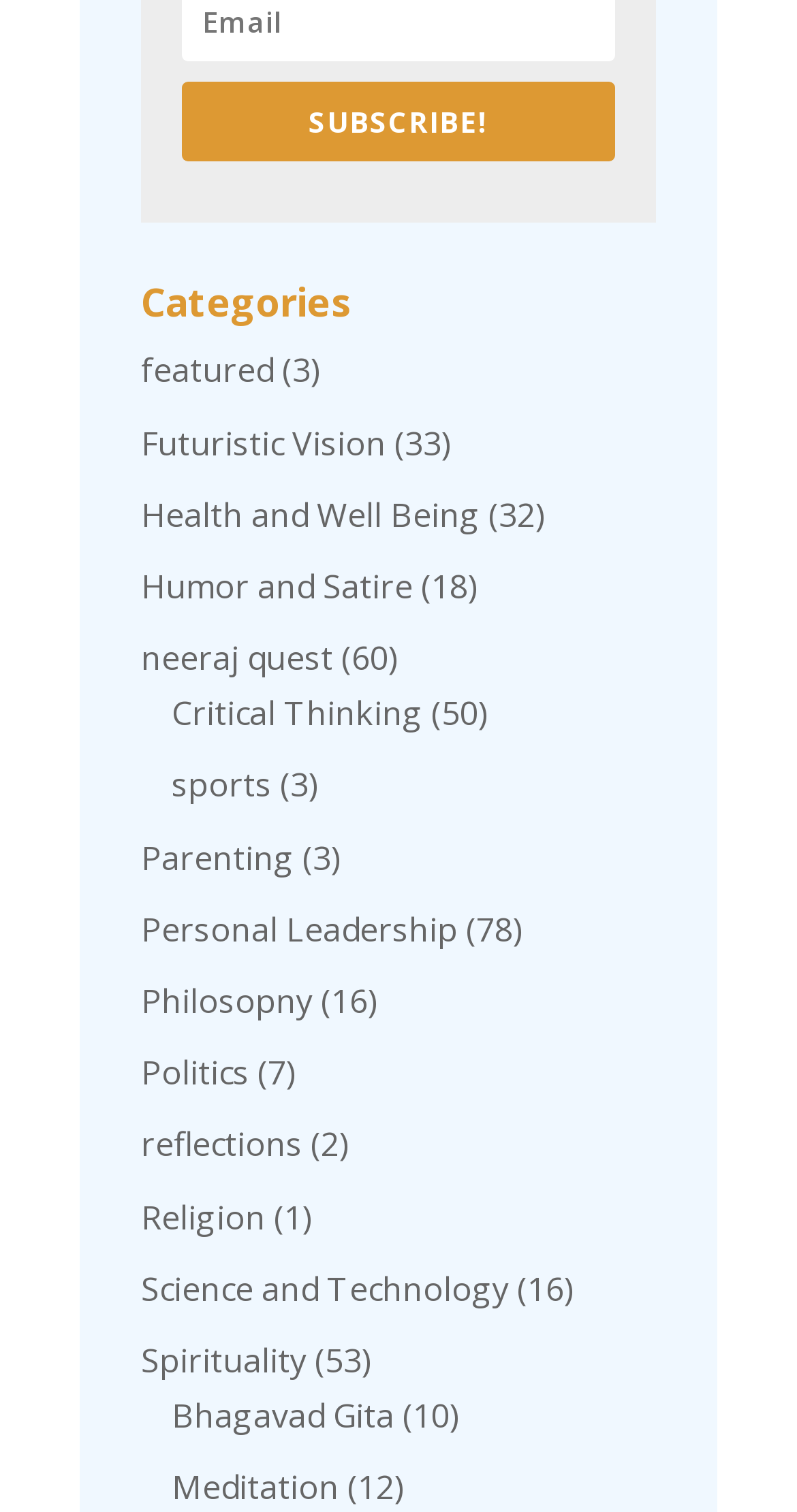Locate the bounding box coordinates of the element you need to click to accomplish the task described by this instruction: "Read 'neeraj quest' article".

[0.177, 0.42, 0.418, 0.45]